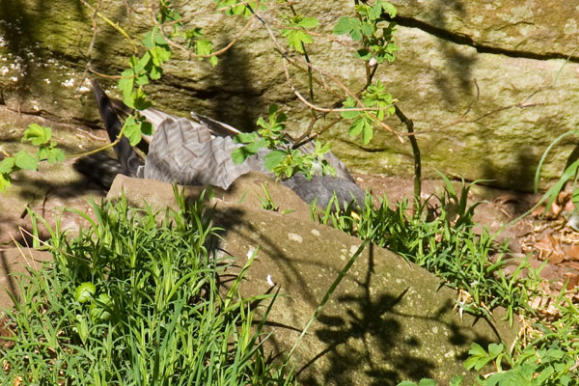What adds depth to the picturesque landscape?
Answer the question with a single word or phrase, referring to the image.

Textured stone walls